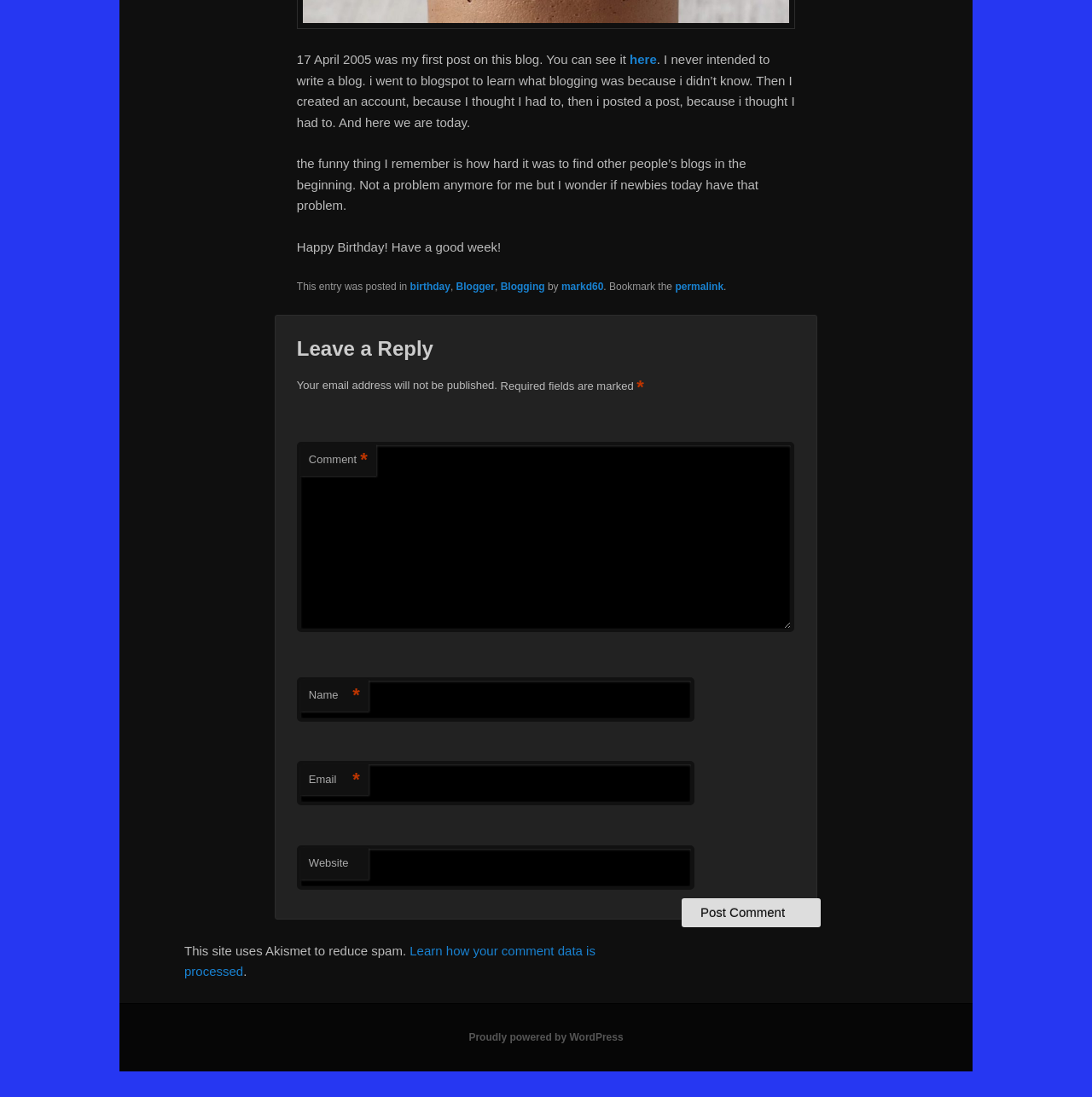What is the name of the blogging platform used?
Please utilize the information in the image to give a detailed response to the question.

The name of the blogging platform can be found in the footer section of the page, where it says 'Proudly powered by WordPress'.